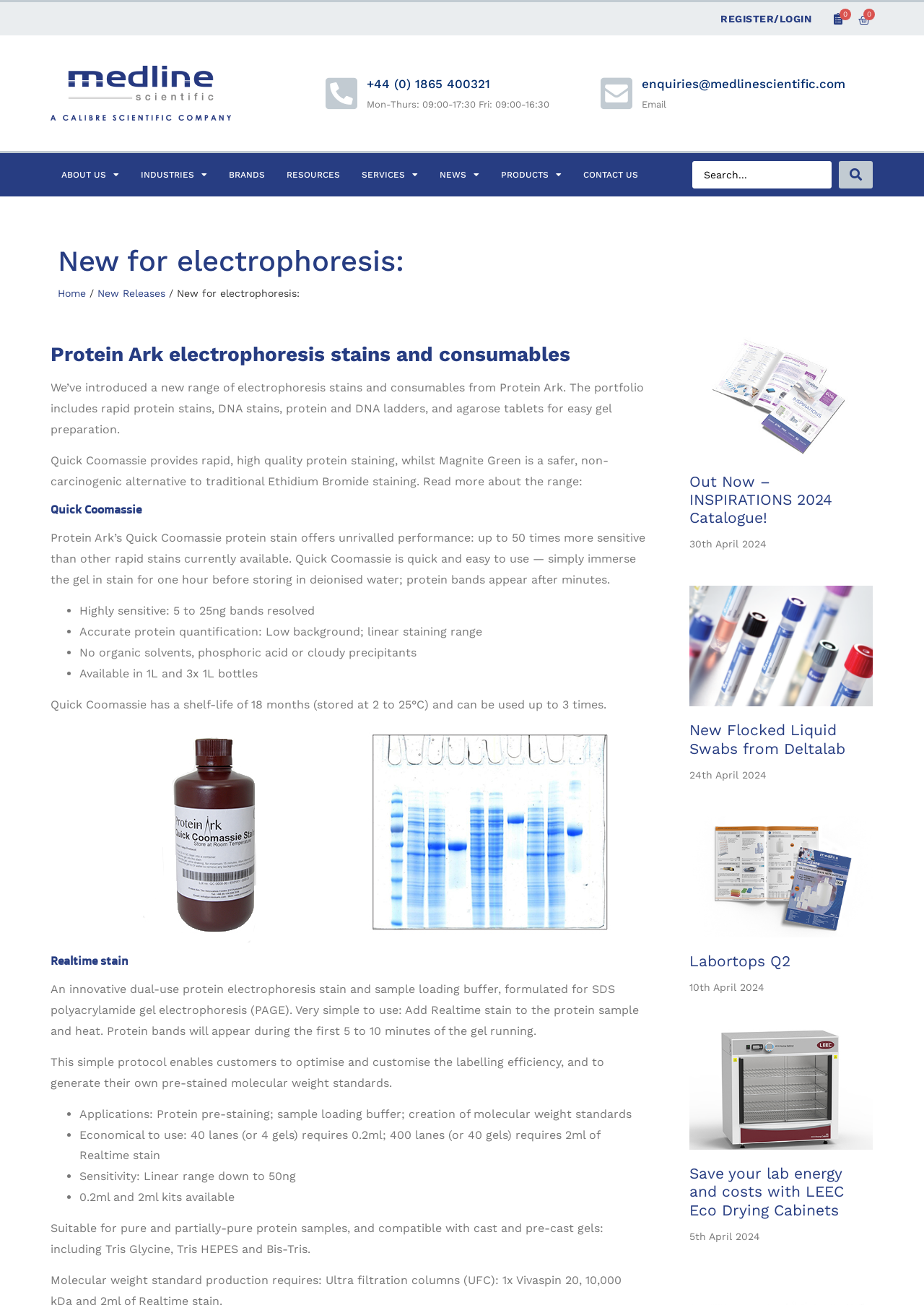Highlight the bounding box coordinates of the region I should click on to meet the following instruction: "Read about Quick Coomassie protein stain".

[0.055, 0.385, 0.699, 0.396]